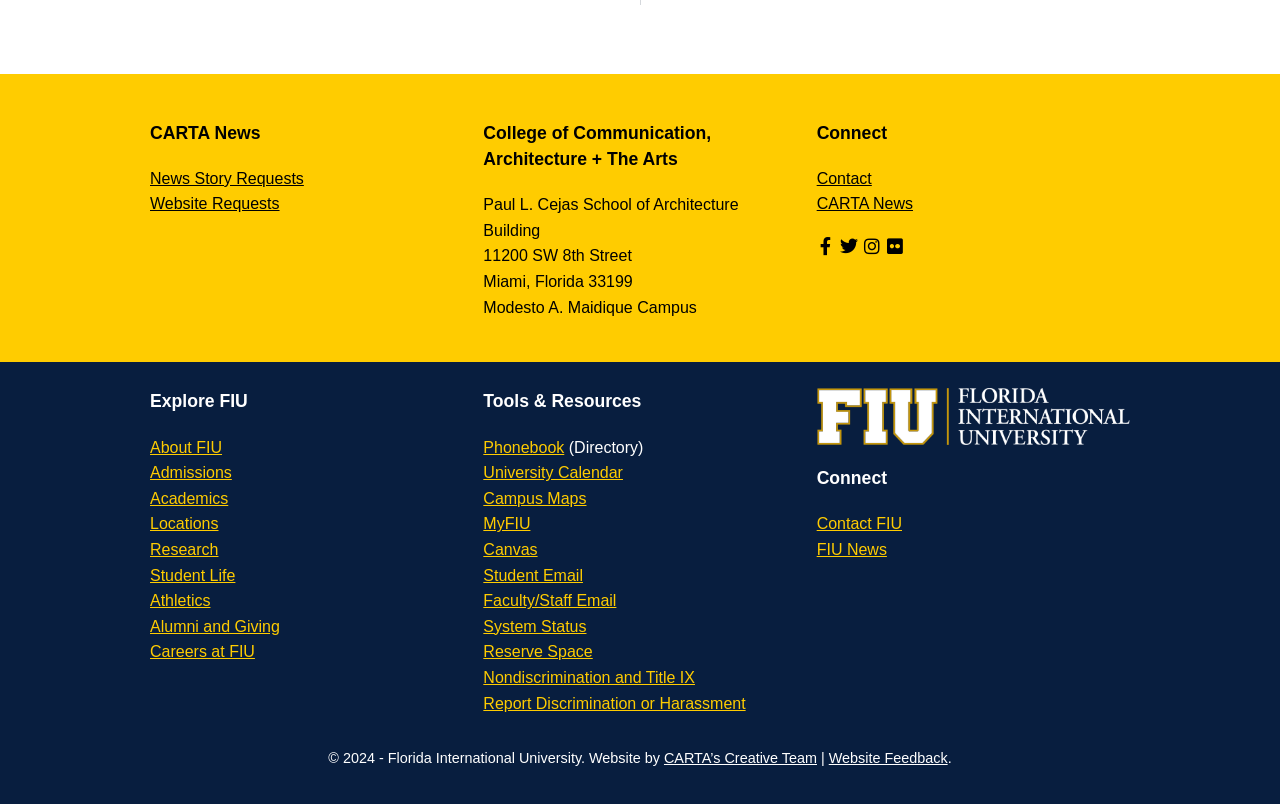Examine the screenshot and answer the question in as much detail as possible: How many social media links are there?

I counted the number of social media links by looking at the links with icons, specifically the Facebook, Twitter, Instagram, and Flickr links, which are located at the bottom right corner of the webpage.